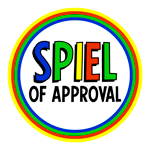What does the 'Spiel of Approval' logo likely signify?
Based on the visual content, answer with a single word or a brief phrase.

Mark of quality or endorsement